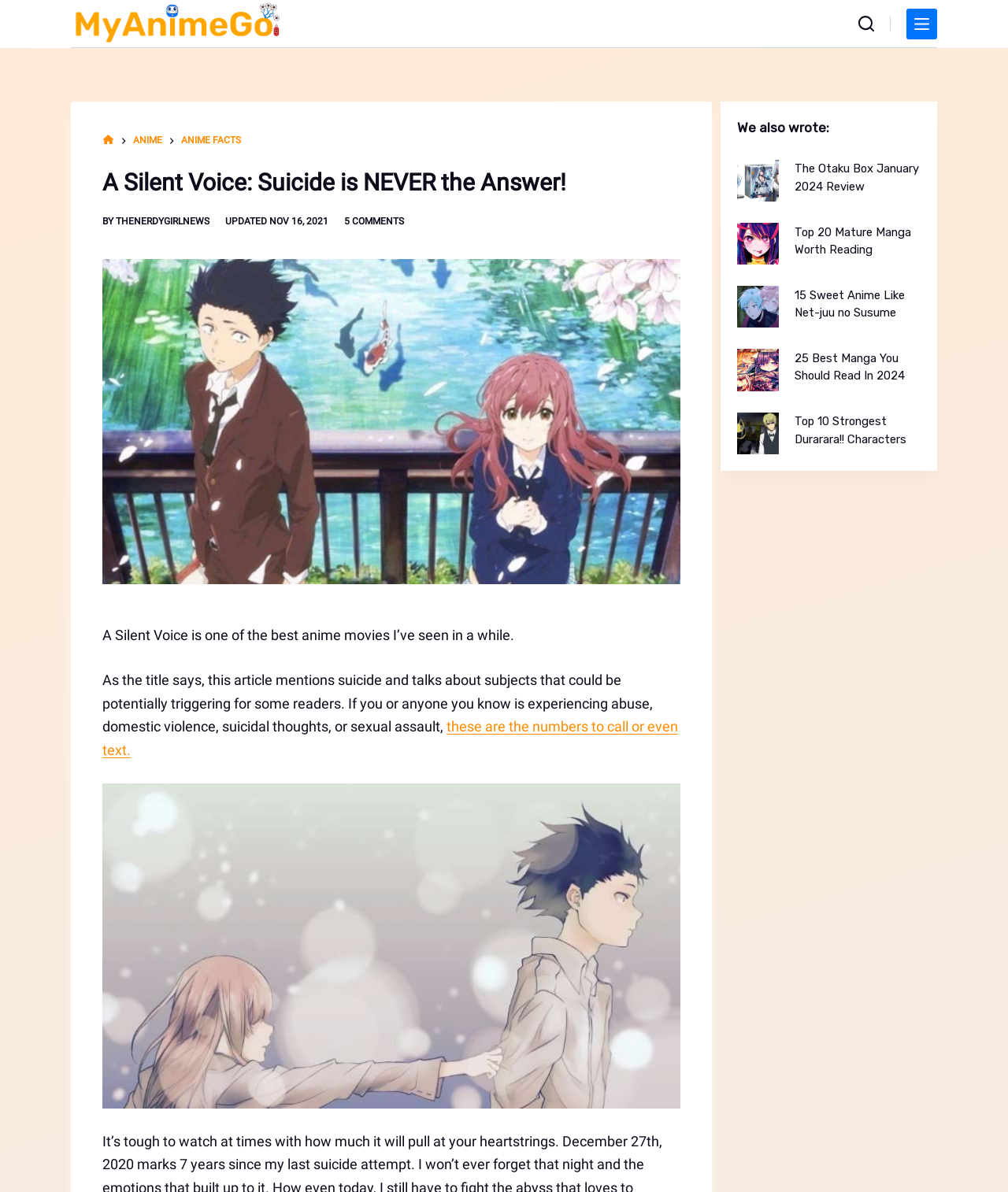How many links are present in the menu?
Ensure your answer is thorough and detailed.

In the menu, there are 4 links present, which are 'HOME', 'ANIME', 'ANIME FACTS', and '5 COMMENTS'.